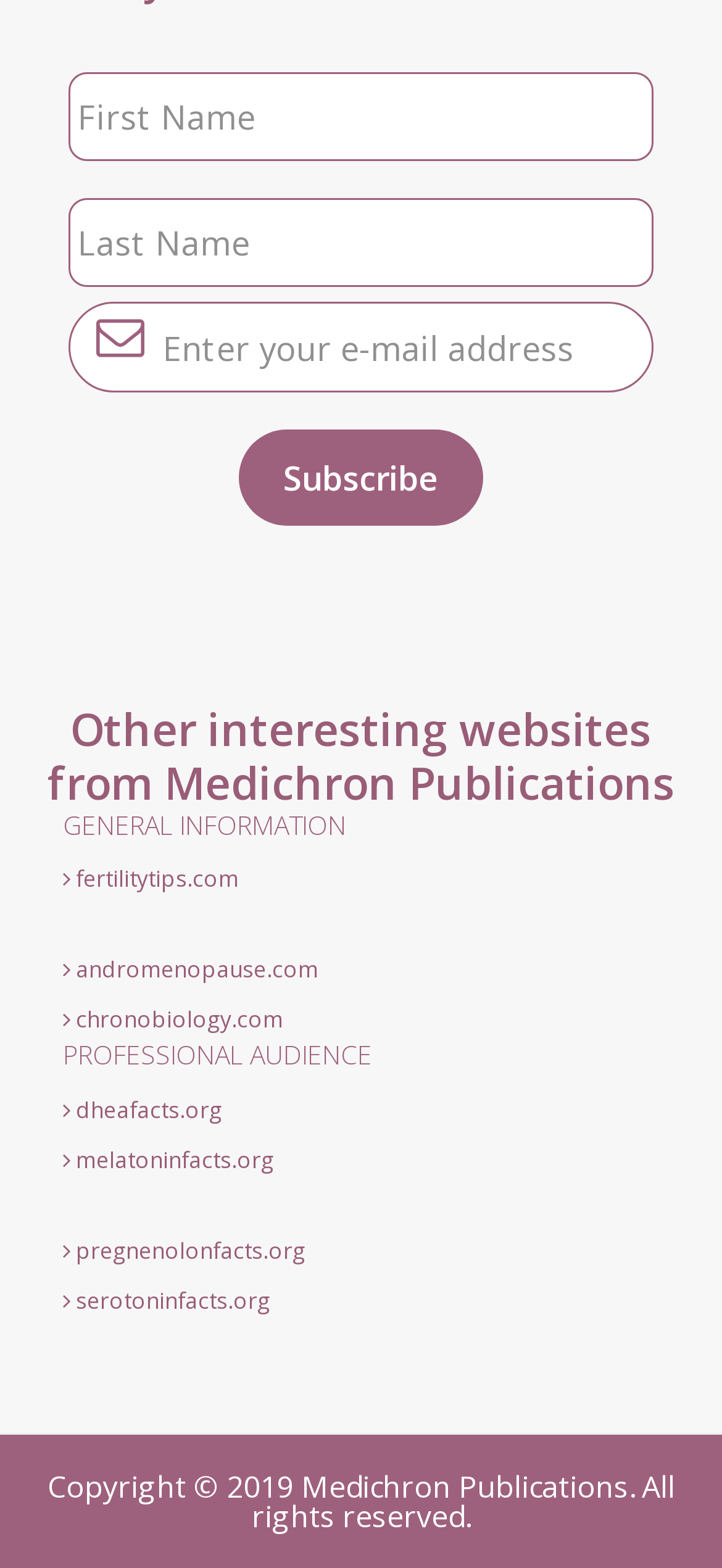Bounding box coordinates are specified in the format (top-left x, top-left y, bottom-right x, bottom-right y). All values are floating point numbers bounded between 0 and 1. Please provide the bounding box coordinate of the region this sentence describes: andromenopause.com

[0.087, 0.608, 0.441, 0.628]